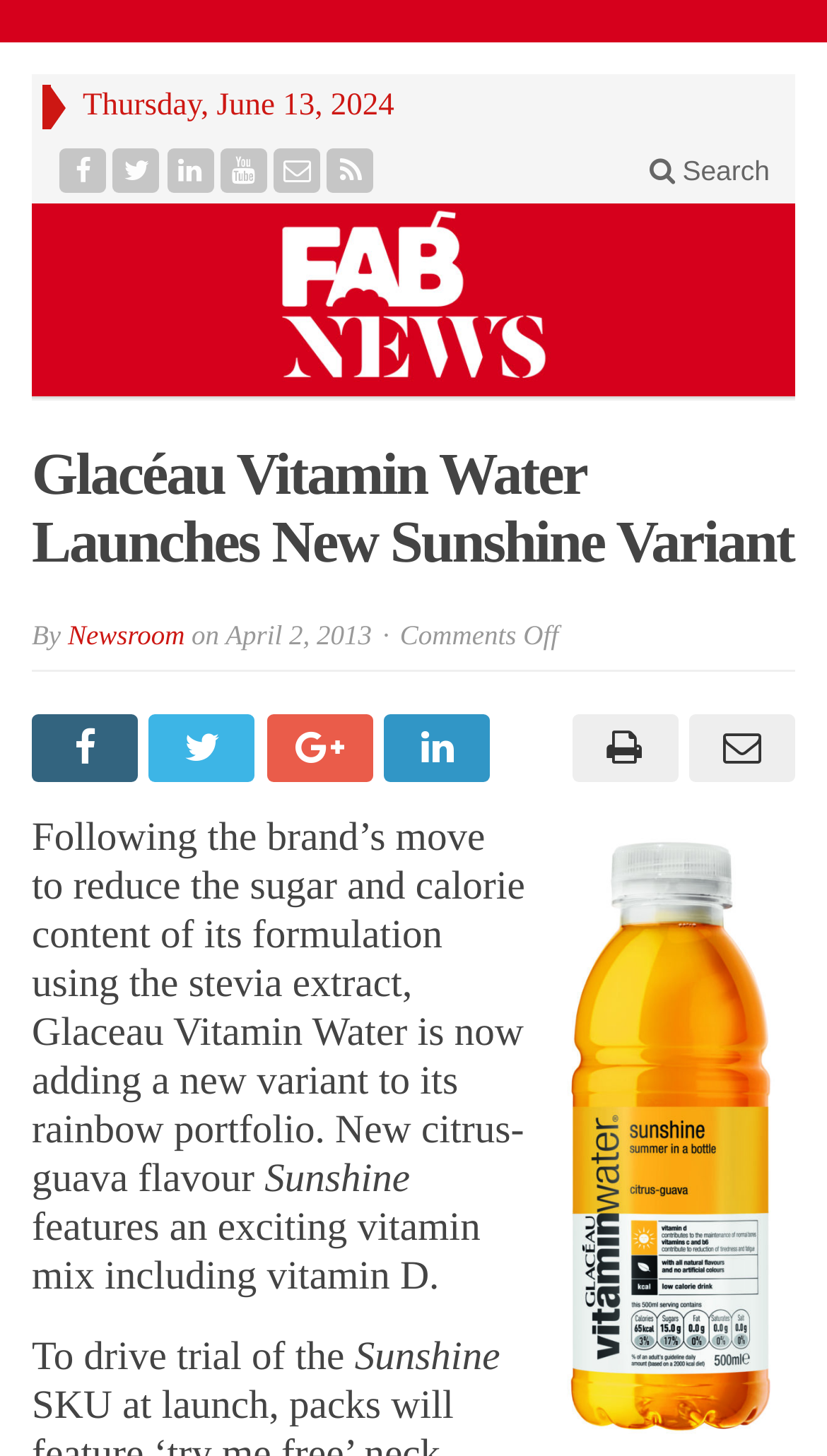Please locate the bounding box coordinates of the element that should be clicked to complete the given instruction: "Check the comments".

[0.484, 0.426, 0.675, 0.447]